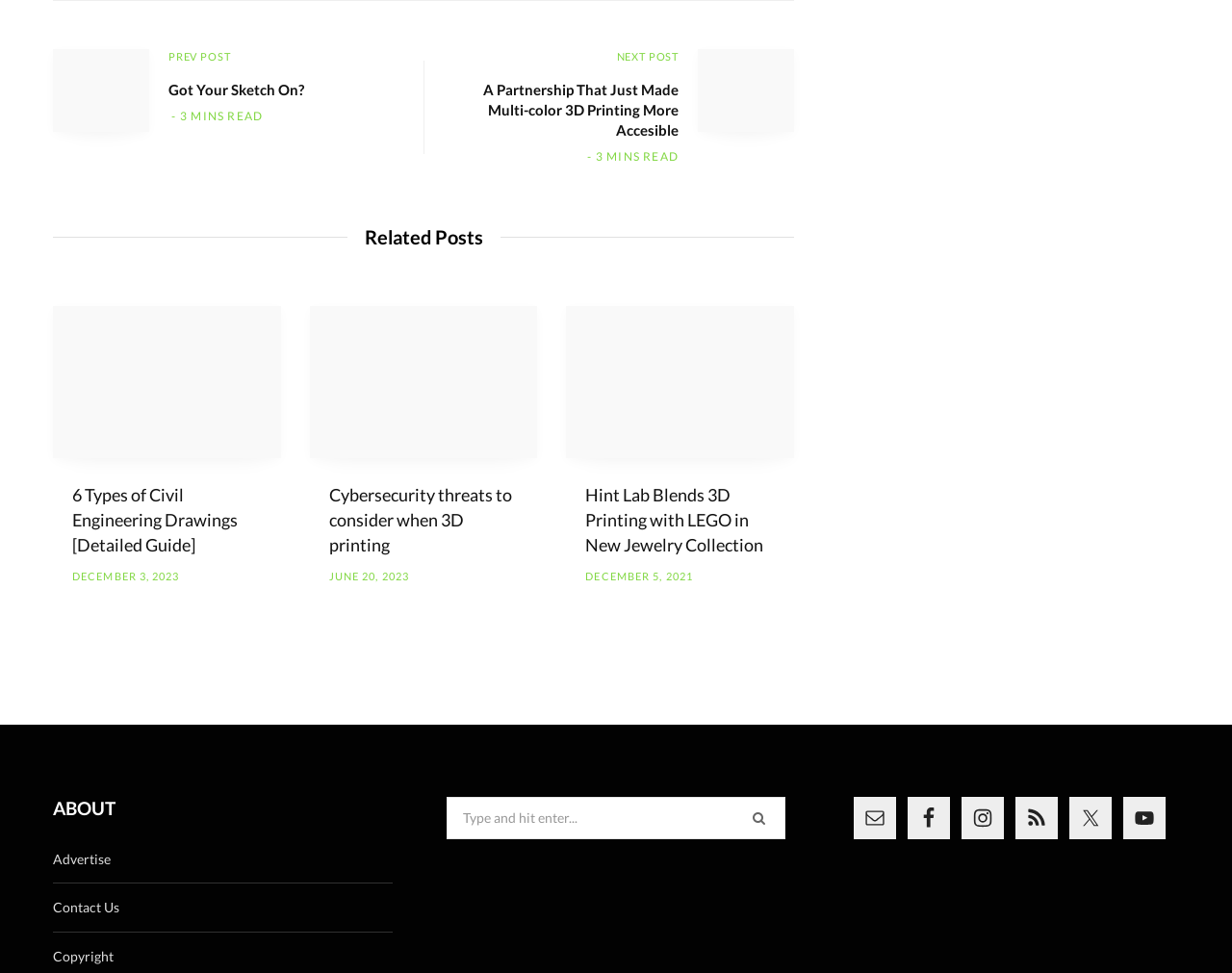Please determine the bounding box coordinates of the section I need to click to accomplish this instruction: "Read the '6 Types of Civil Engineering Drawings [Detailed Guide]' article".

[0.043, 0.315, 0.228, 0.471]